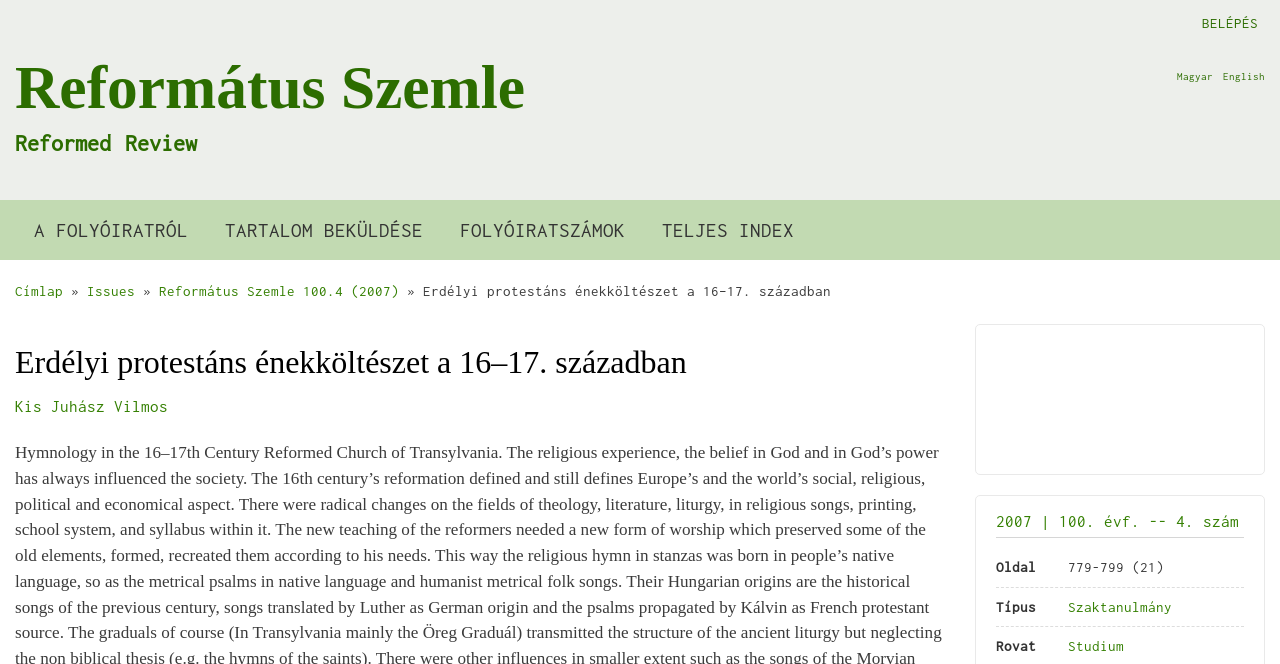Find the bounding box coordinates of the element I should click to carry out the following instruction: "Login to the user account".

[0.93, 0.0, 0.992, 0.069]